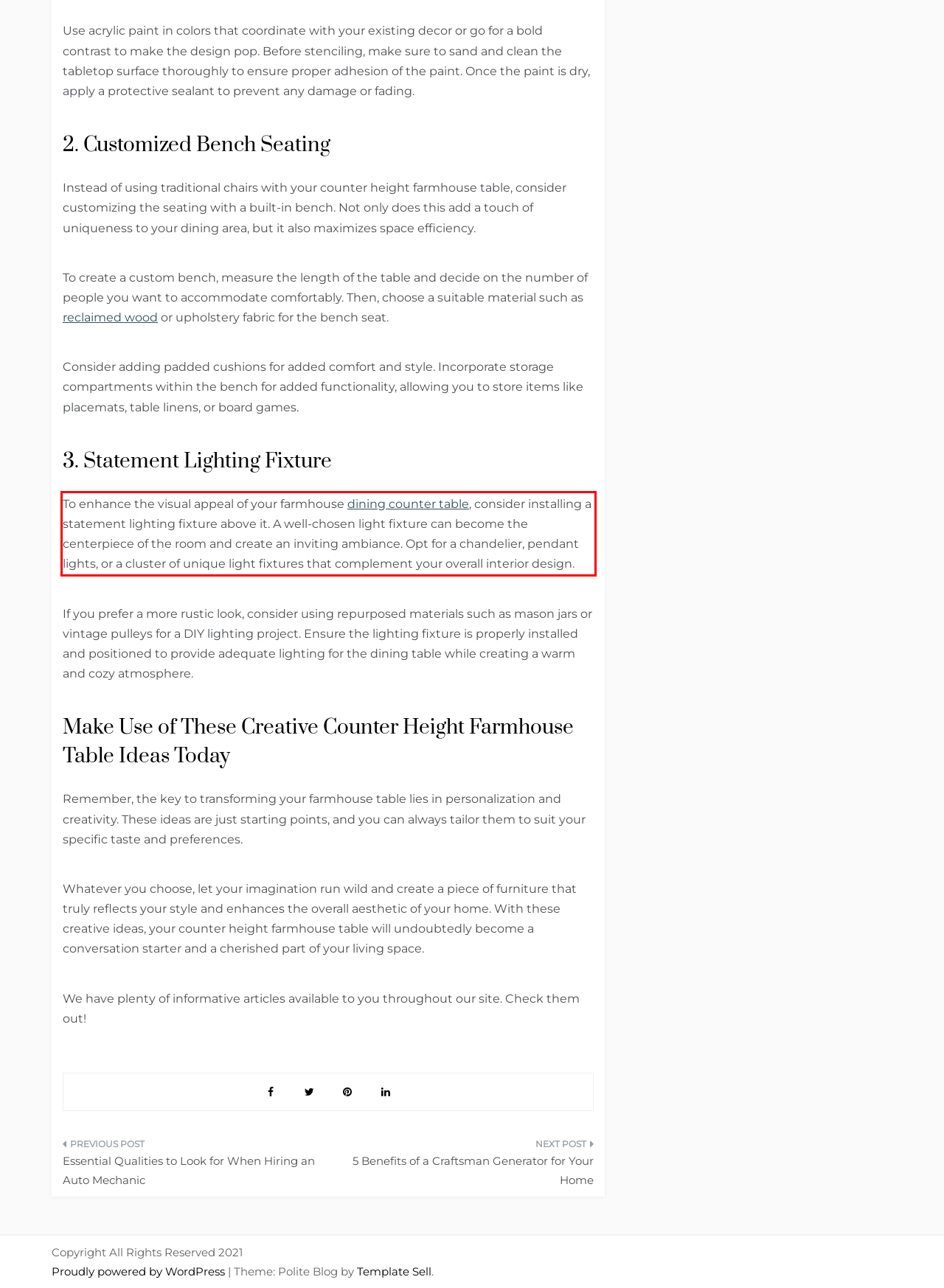Extract and provide the text found inside the red rectangle in the screenshot of the webpage.

To enhance the visual appeal of your farmhouse dining counter table, consider installing a statement lighting fixture above it. A well-chosen light fixture can become the centerpiece of the room and create an inviting ambiance. Opt for a chandelier, pendant lights, or a cluster of unique light fixtures that complement your overall interior design.